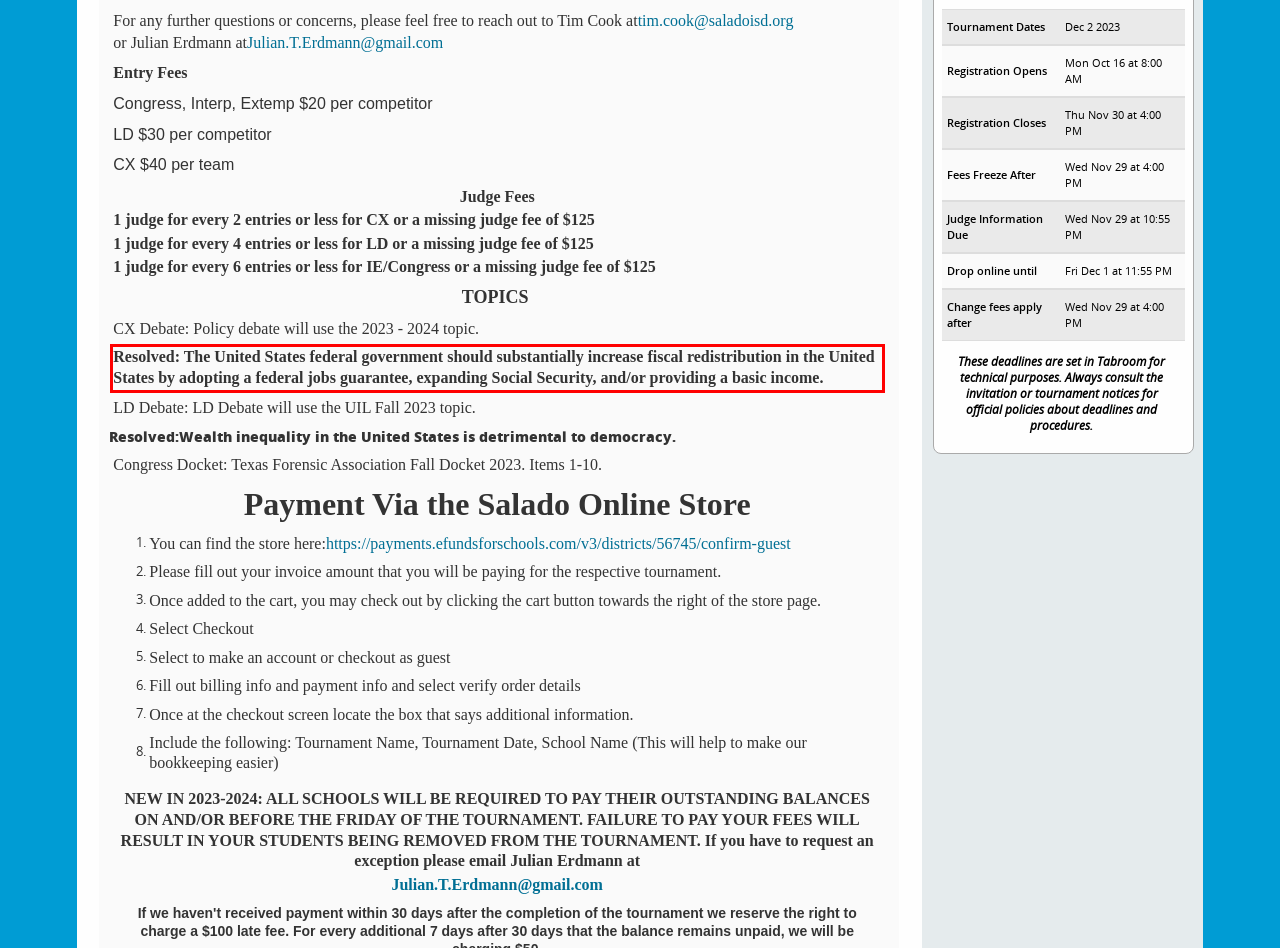Within the screenshot of the webpage, there is a red rectangle. Please recognize and generate the text content inside this red bounding box.

Resolved: The United States federal government should substantially increase fiscal redistribution in the United States by adopting a federal jobs guarantee, expanding Social Security, and/or providing a basic income.